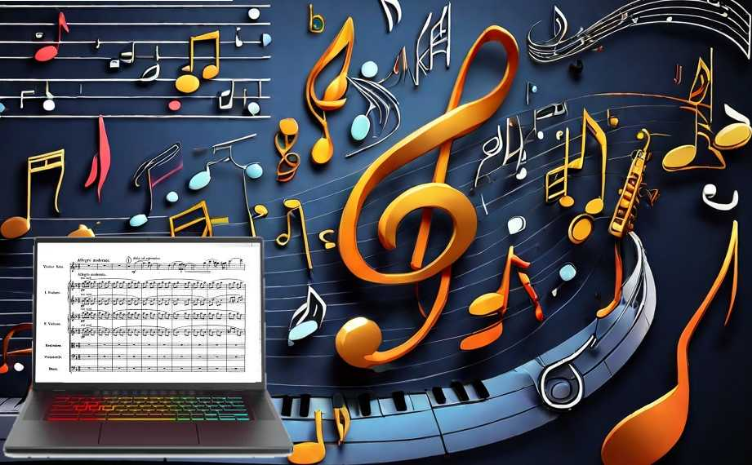What is surrounding the laptop?
Please respond to the question thoroughly and include all relevant details.

The laptop is surrounded by an array of colorful musical notes and symbols that are seemingly bursting from the background, reflecting the dynamic energy of music creation.